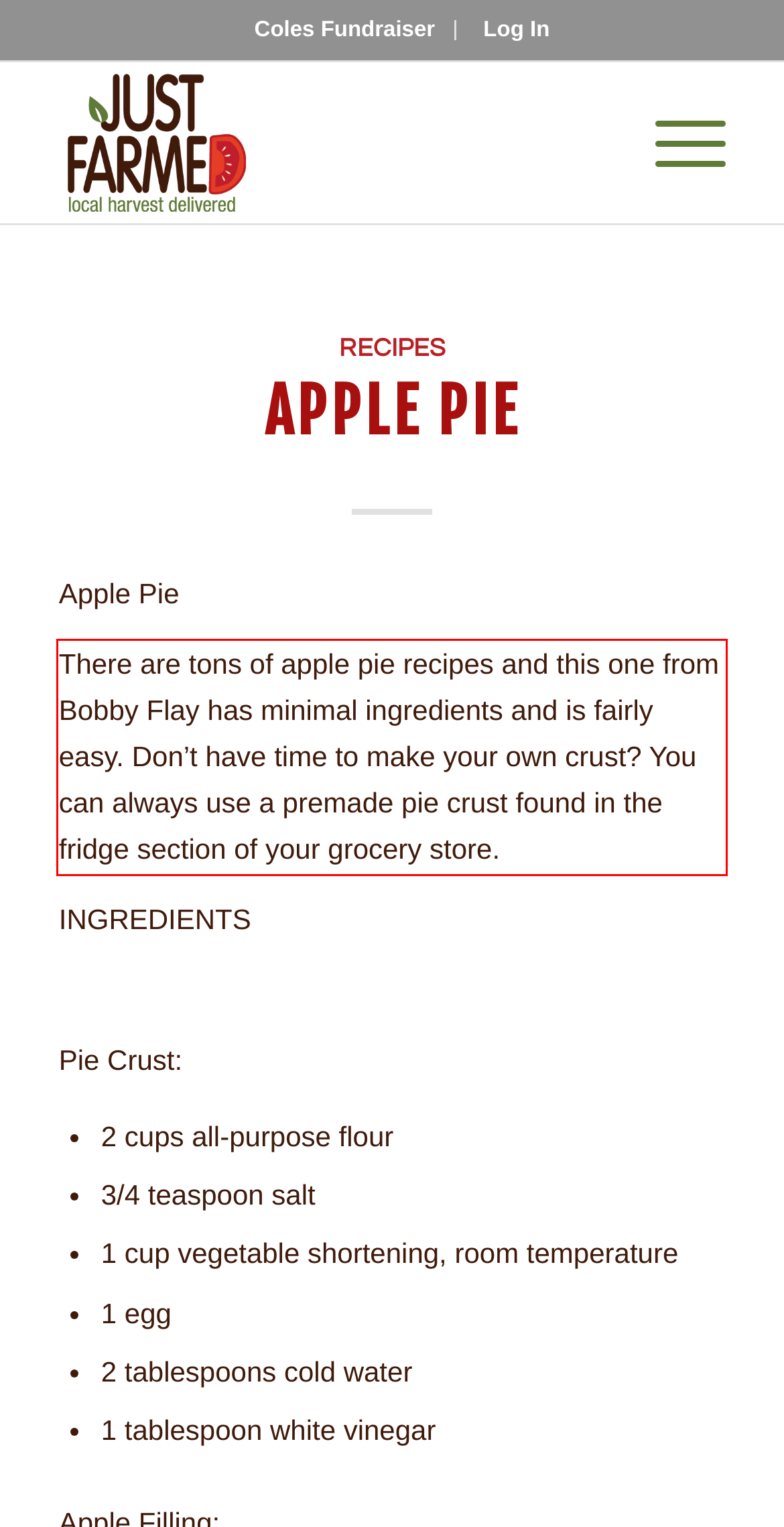Please take the screenshot of the webpage, find the red bounding box, and generate the text content that is within this red bounding box.

There are tons of apple pie recipes and this one from Bobby Flay has minimal ingredients and is fairly easy. Don’t have time to make your own crust? You can always use a premade pie crust found in the fridge section of your grocery store.